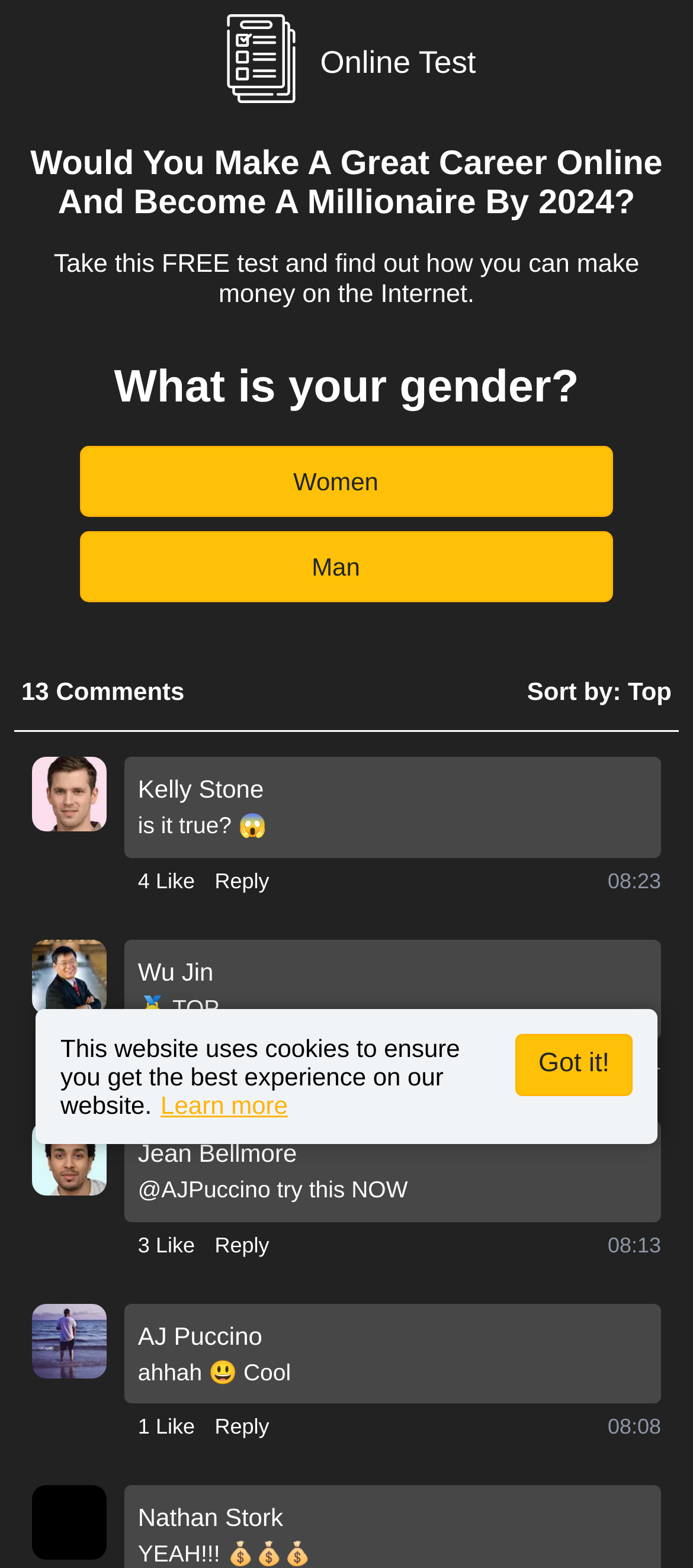Specify the bounding box coordinates of the element's region that should be clicked to achieve the following instruction: "Click the 'Got it!' button". The bounding box coordinates consist of four float numbers between 0 and 1, in the format [left, top, right, bottom].

[0.744, 0.659, 0.913, 0.699]